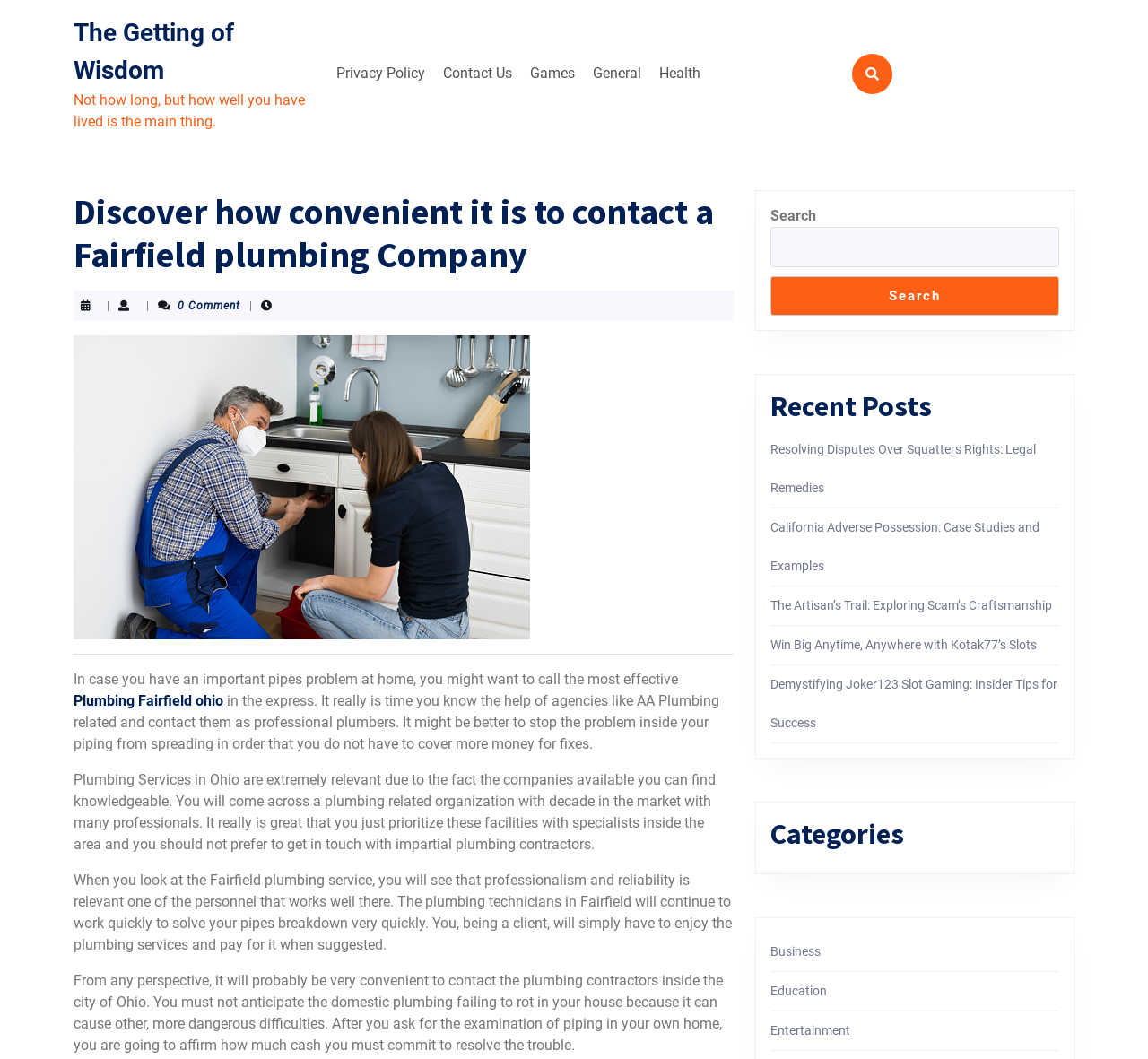Find the bounding box of the web element that fits this description: "Games".

[0.455, 0.052, 0.507, 0.086]